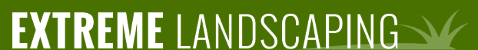What is the font color of the text in the logo?
Answer briefly with a single word or phrase based on the image.

white